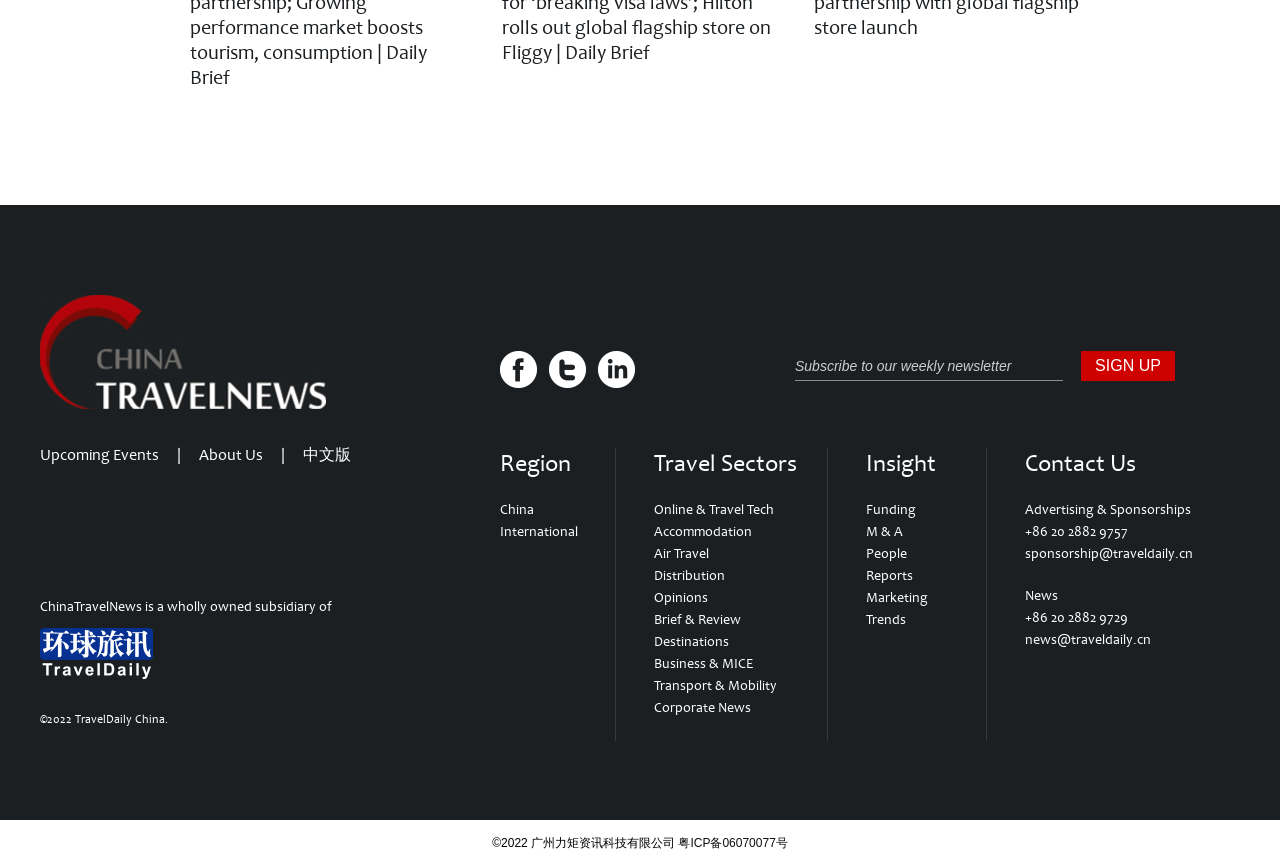Locate the bounding box coordinates of the element that should be clicked to fulfill the instruction: "Click on the 'ChinaTravelNews' link".

[0.031, 0.34, 0.255, 0.363]